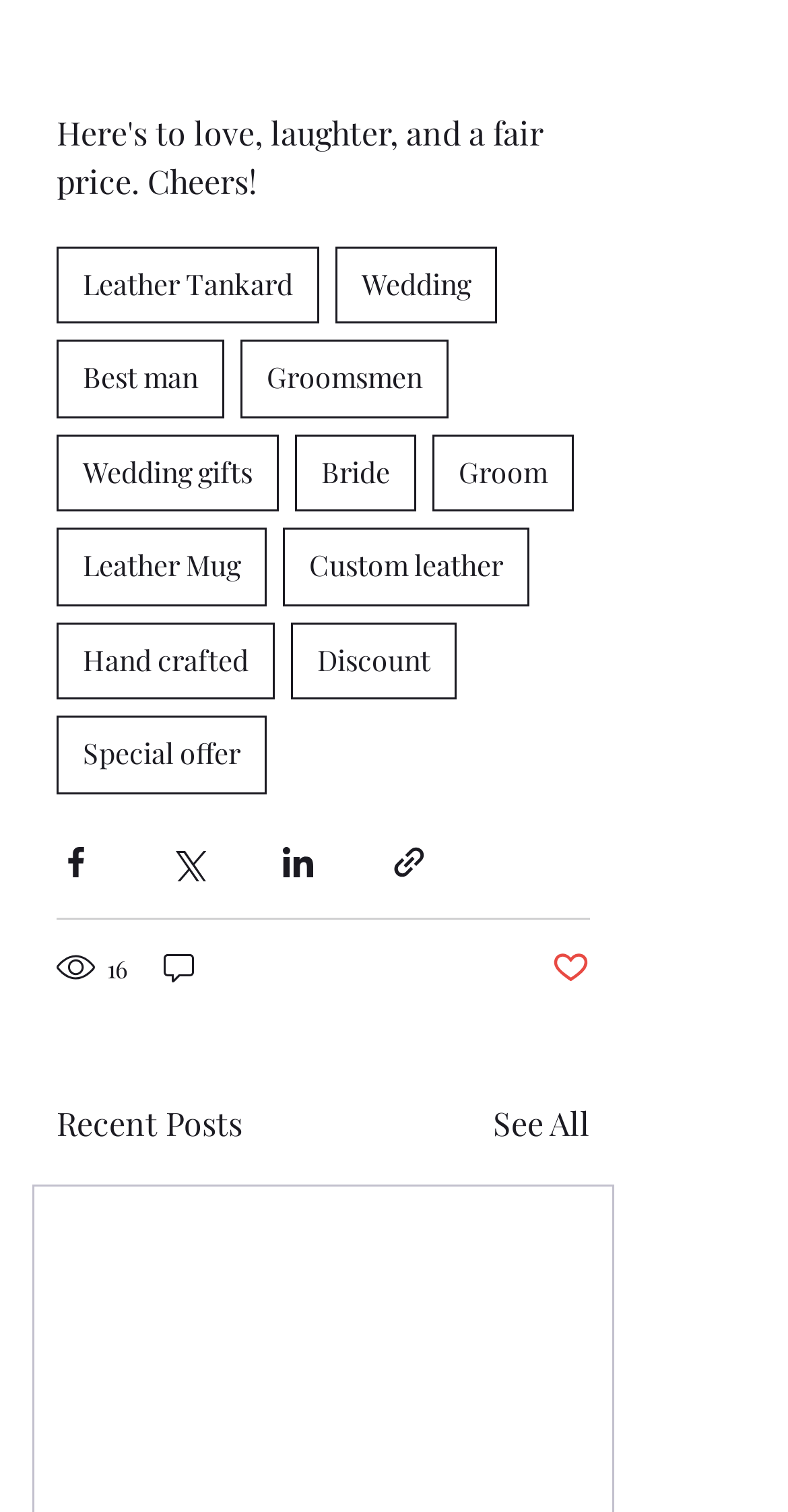Determine the bounding box coordinates of the UI element described by: "Post not marked as liked".

[0.7, 0.627, 0.749, 0.654]